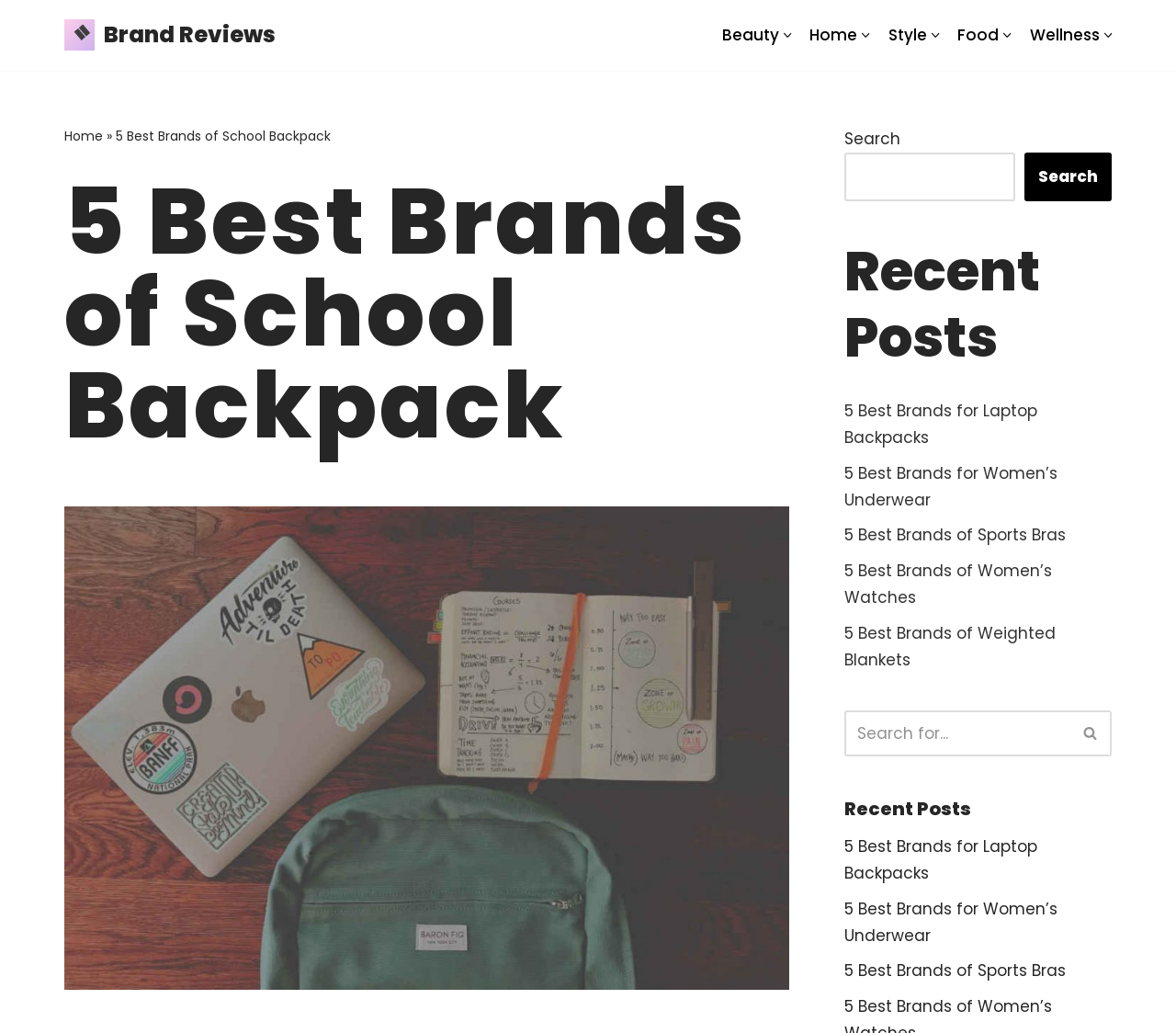Identify the bounding box coordinates of the section to be clicked to complete the task described by the following instruction: "go to store". The coordinates should be four float numbers between 0 and 1, formatted as [left, top, right, bottom].

None